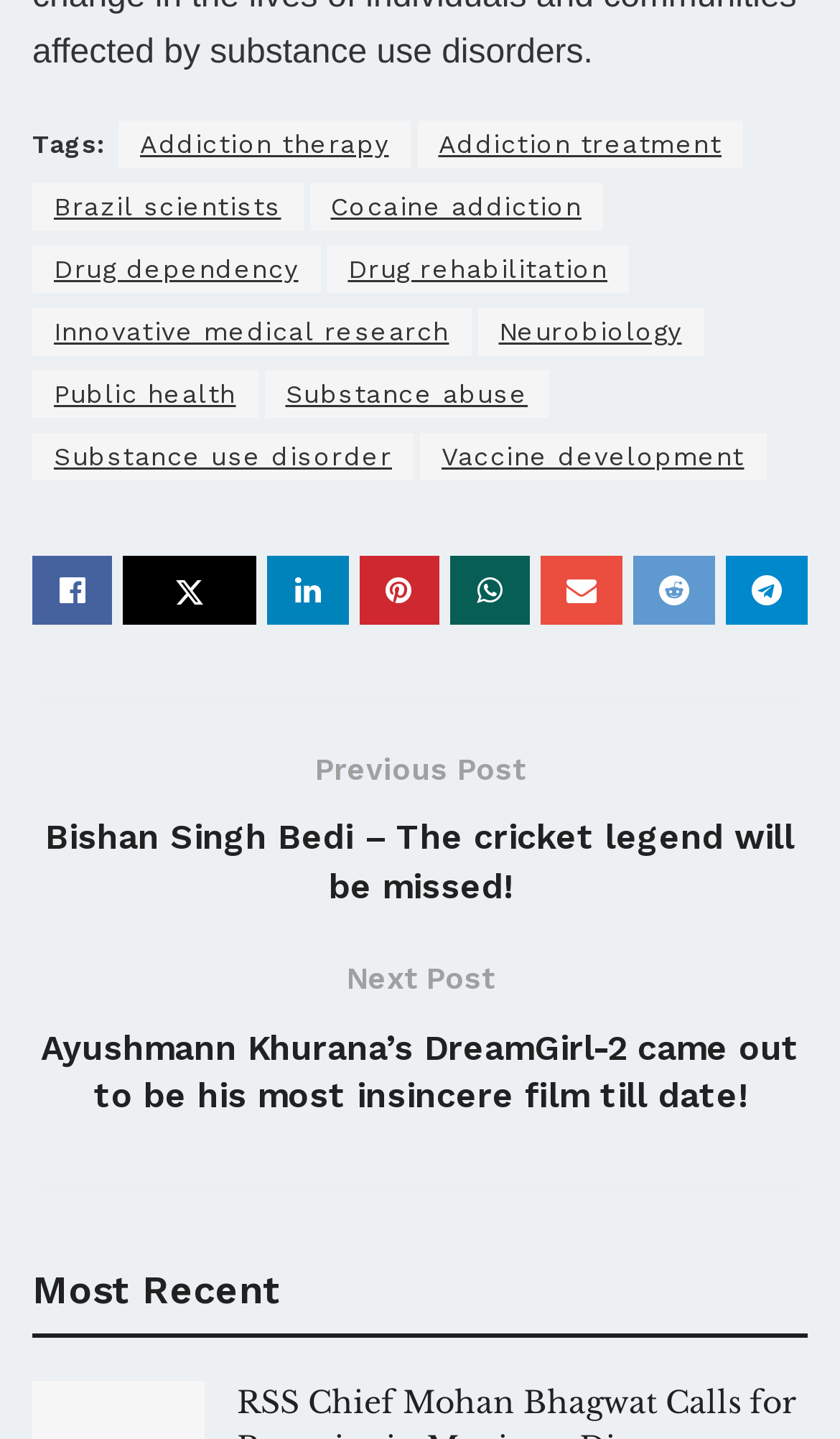Show the bounding box coordinates of the region that should be clicked to follow the instruction: "Click on the 'Addiction therapy' link."

[0.141, 0.084, 0.488, 0.117]